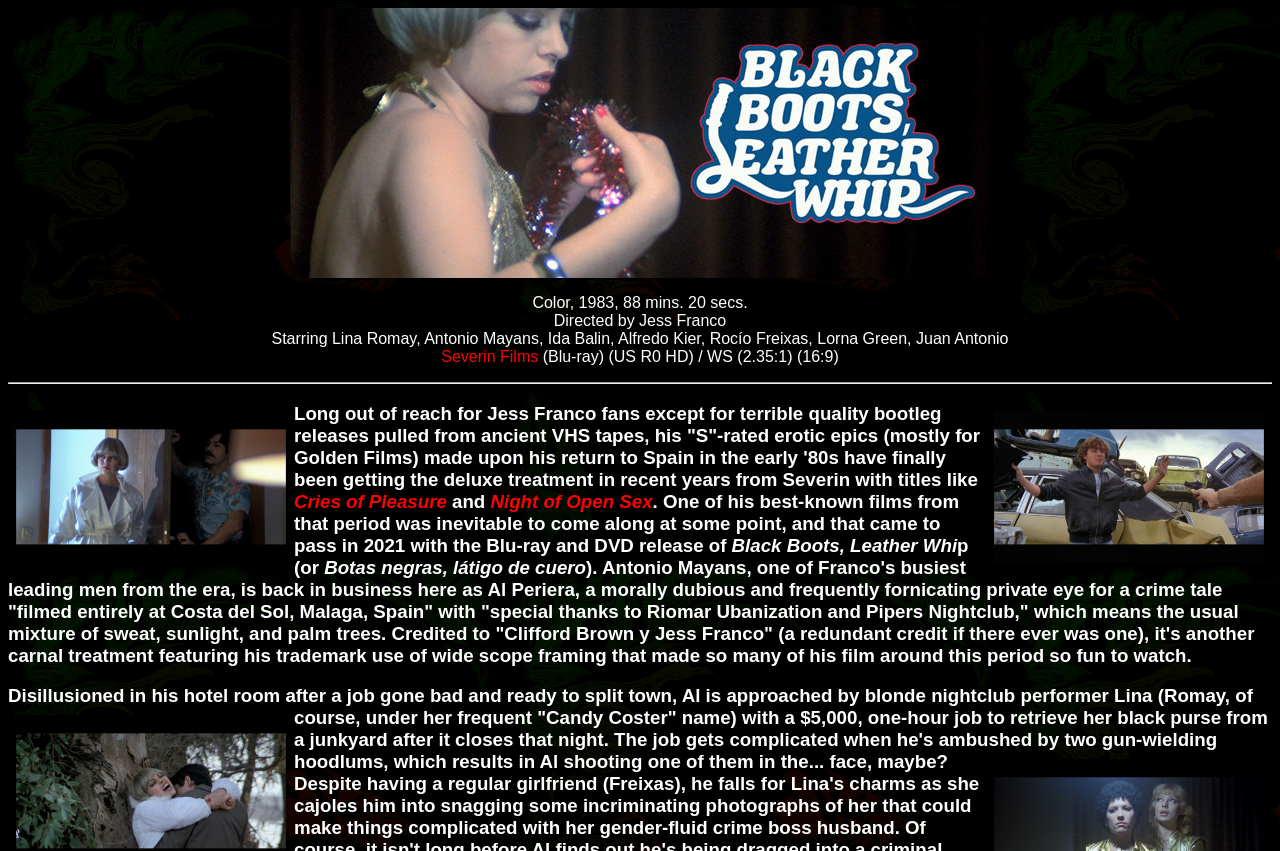What is the name of the actress mentioned in the text?
Answer the question with a single word or phrase derived from the image.

Lina Romay